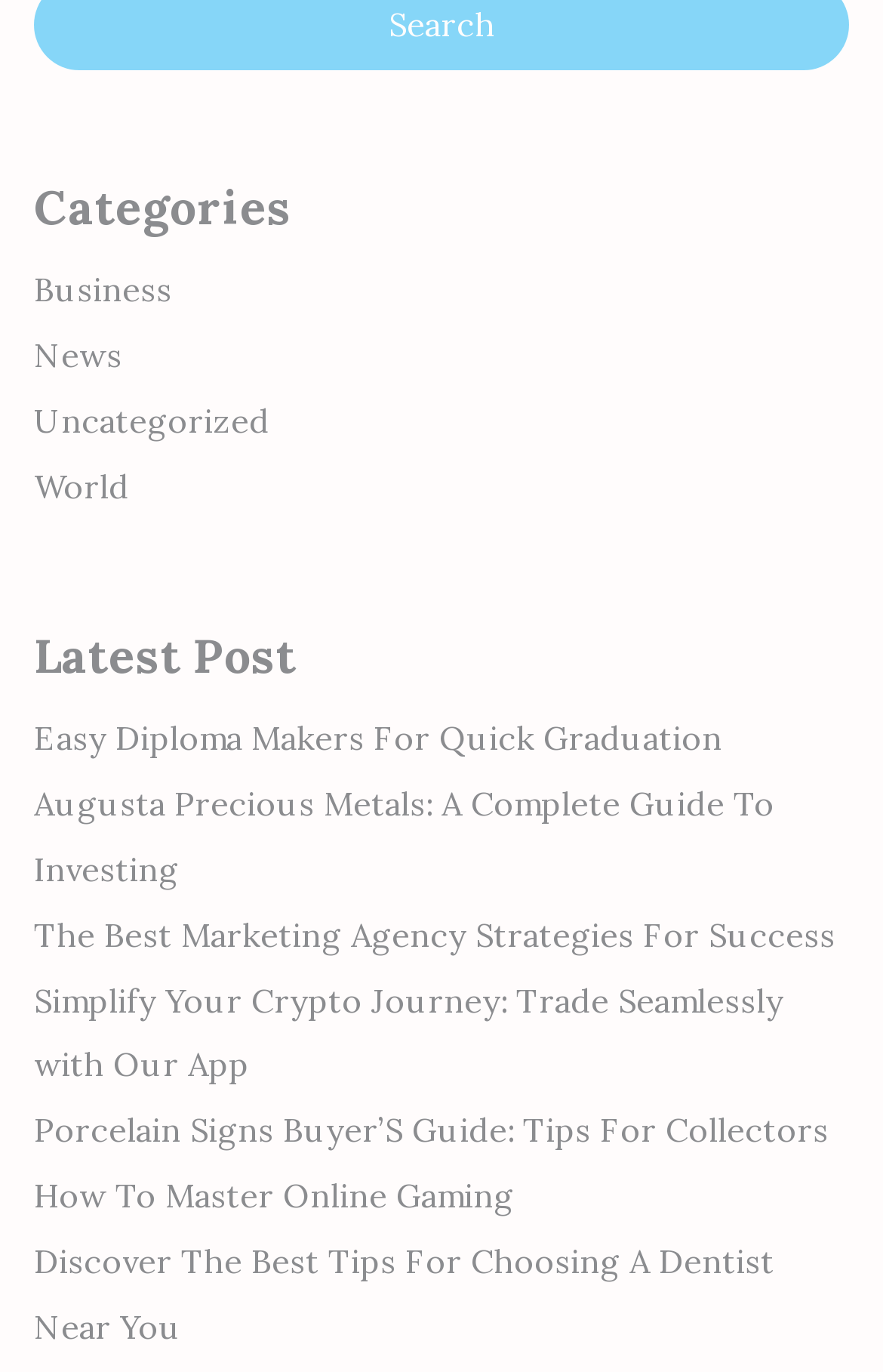Locate the bounding box of the UI element defined by this description: "World". The coordinates should be given as four float numbers between 0 and 1, formatted as [left, top, right, bottom].

[0.038, 0.34, 0.146, 0.369]